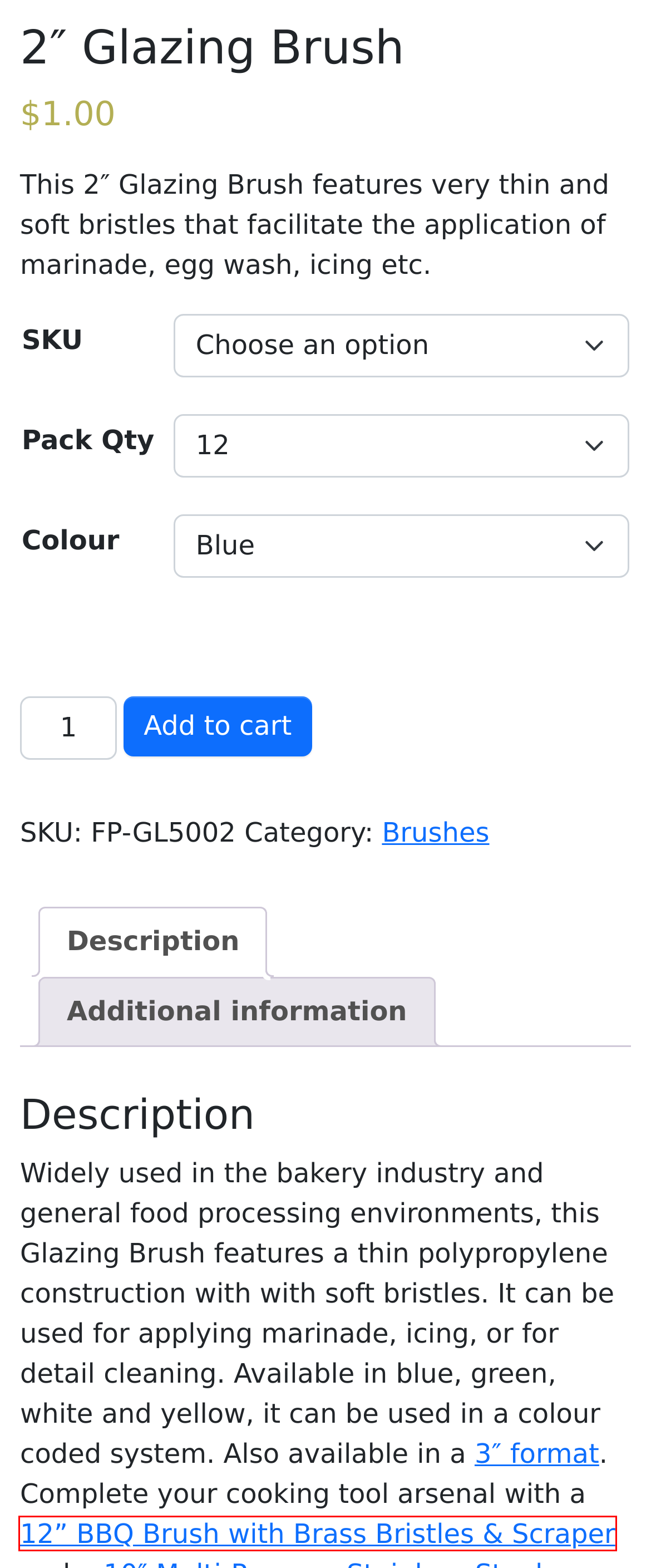You have a screenshot of a webpage with a red bounding box around a UI element. Determine which webpage description best matches the new webpage that results from clicking the element in the bounding box. Here are the candidates:
A. 7" Food Processing Hand Scrub Brush With Stiff Bristles | M2
B. 4.5" Nail Scrub Brush With Hanging Hole | M2 Professional
C. 12" BBQ Brush With Brass Bristles & Scraper | M2 Professional
D. 10" Multi-Purpose Stainless Steel Scraper | M2 Professional
E. 15" Food Processing Bannister Brush With Soft Bristles | M2
F. 2" Twisted Wire Brush With Nylon Bristles | M2
G. Home - M2 Professional Cleaning Products
H. Food Service & Processing Archives - M2 Professional Cleaning Products

C